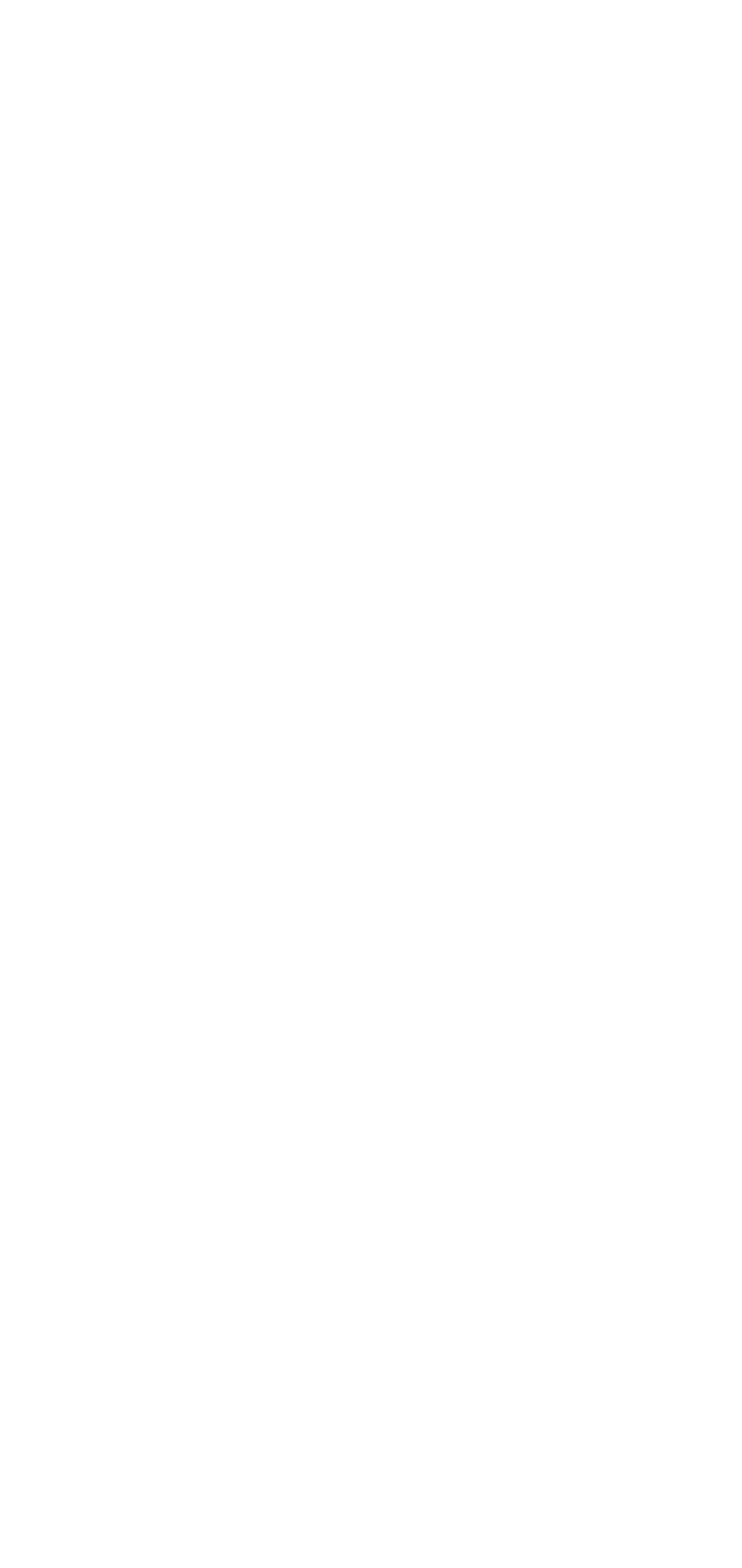Please determine the bounding box coordinates for the UI element described as: "alt="facebool-icon"".

[0.299, 0.157, 0.428, 0.217]